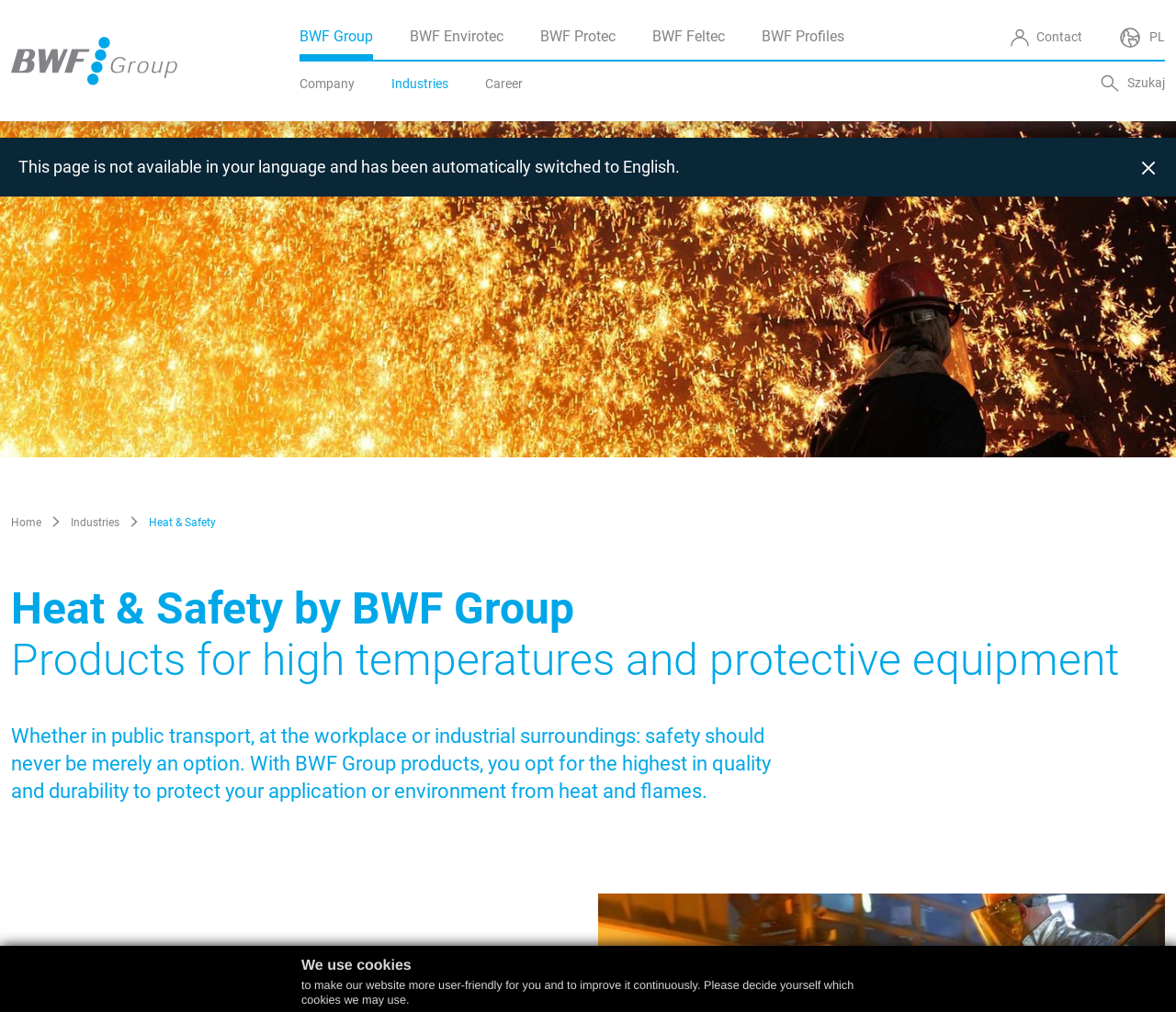Answer the question using only one word or a concise phrase: What is the purpose of the company's products?

Protective equipment